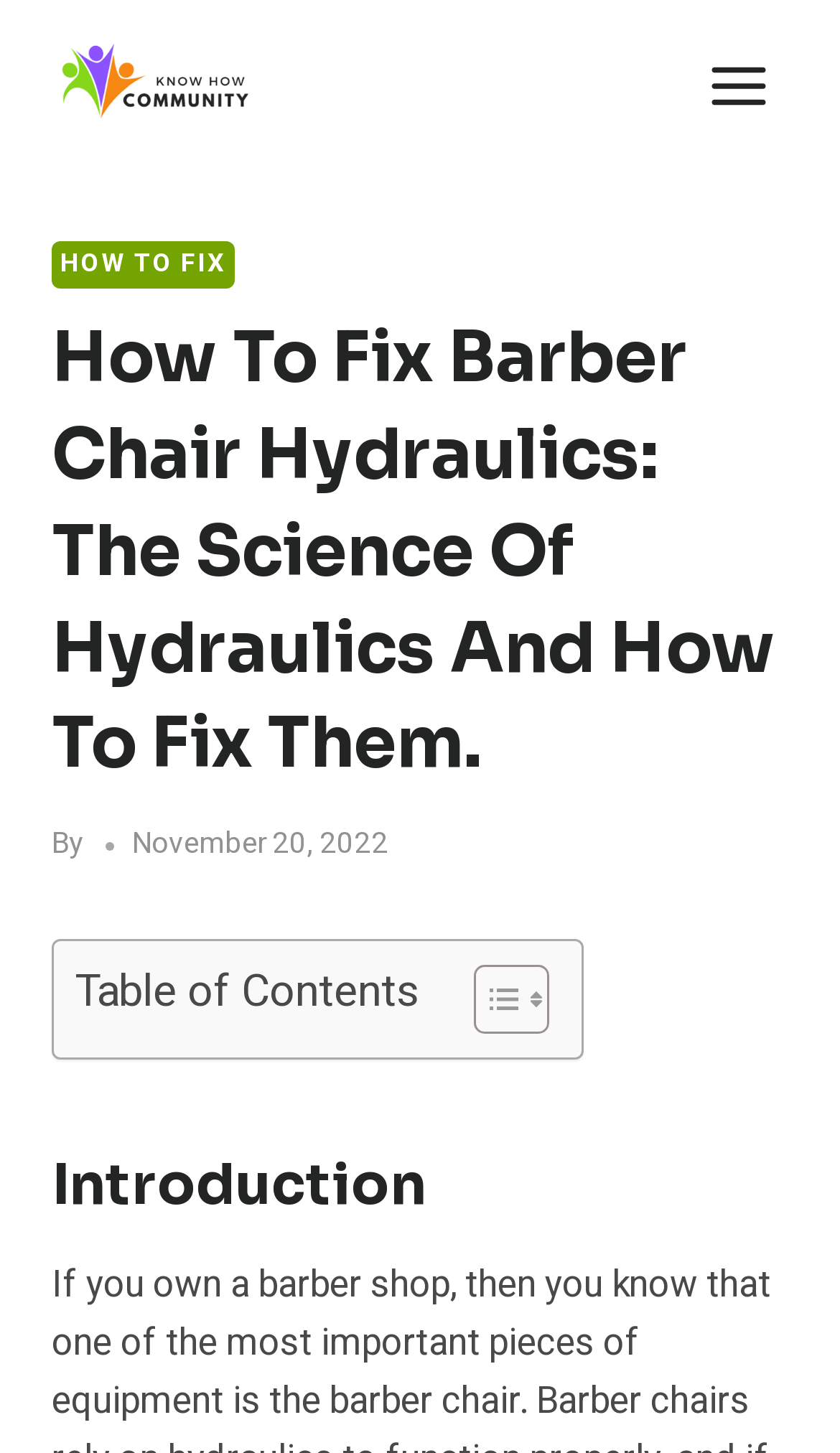What is the author trying to convey in the introduction?
Look at the image and respond to the question as thoroughly as possible.

The introduction heading suggests that the author is trying to convey the importance of barber chair hydraulics, possibly highlighting the significance of this equipment in a barber shop setting.